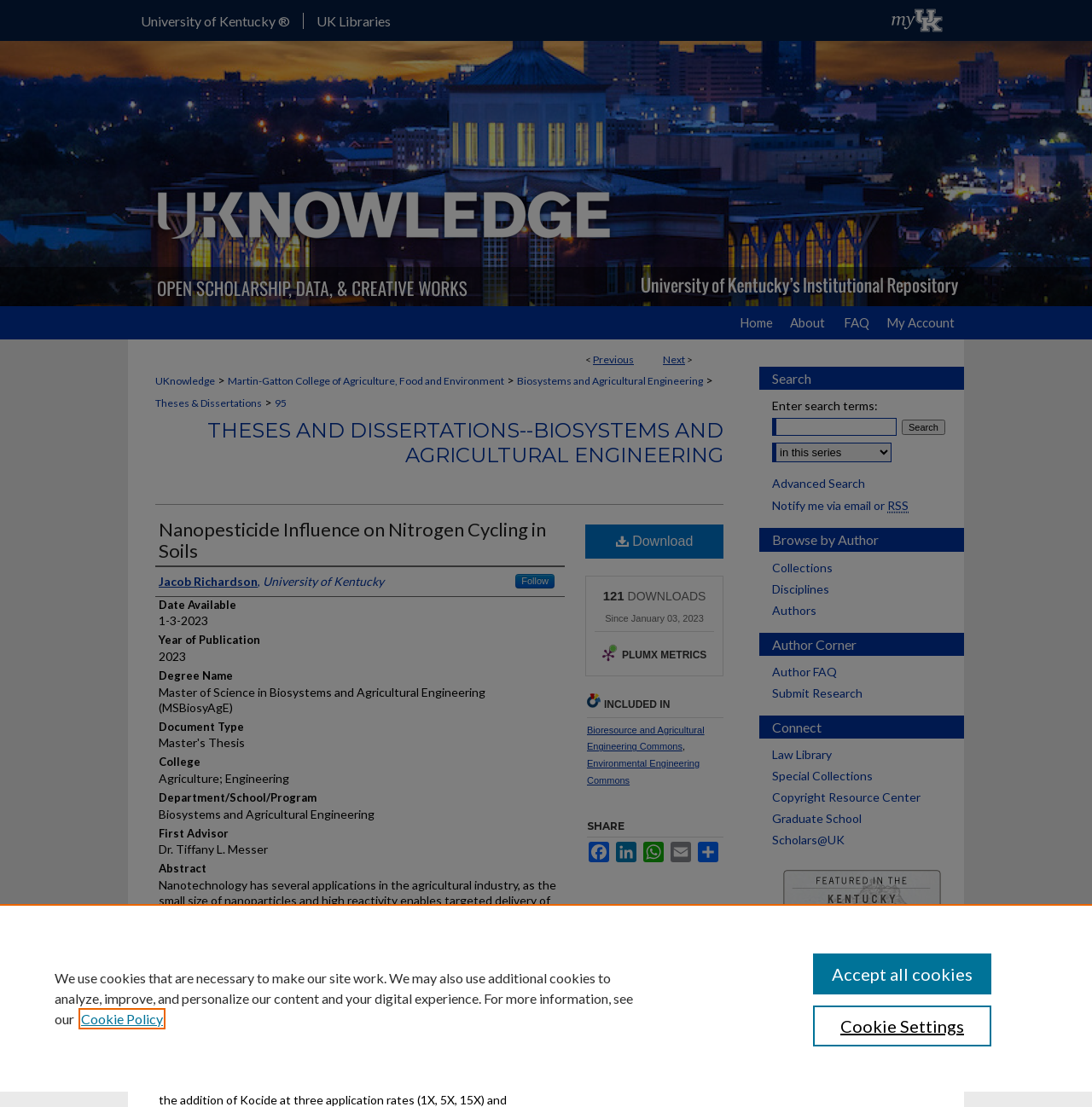Provide a brief response to the question using a single word or phrase: 
What is the degree name of the author?

Master of Science in Biosystems and Agricultural Engineering